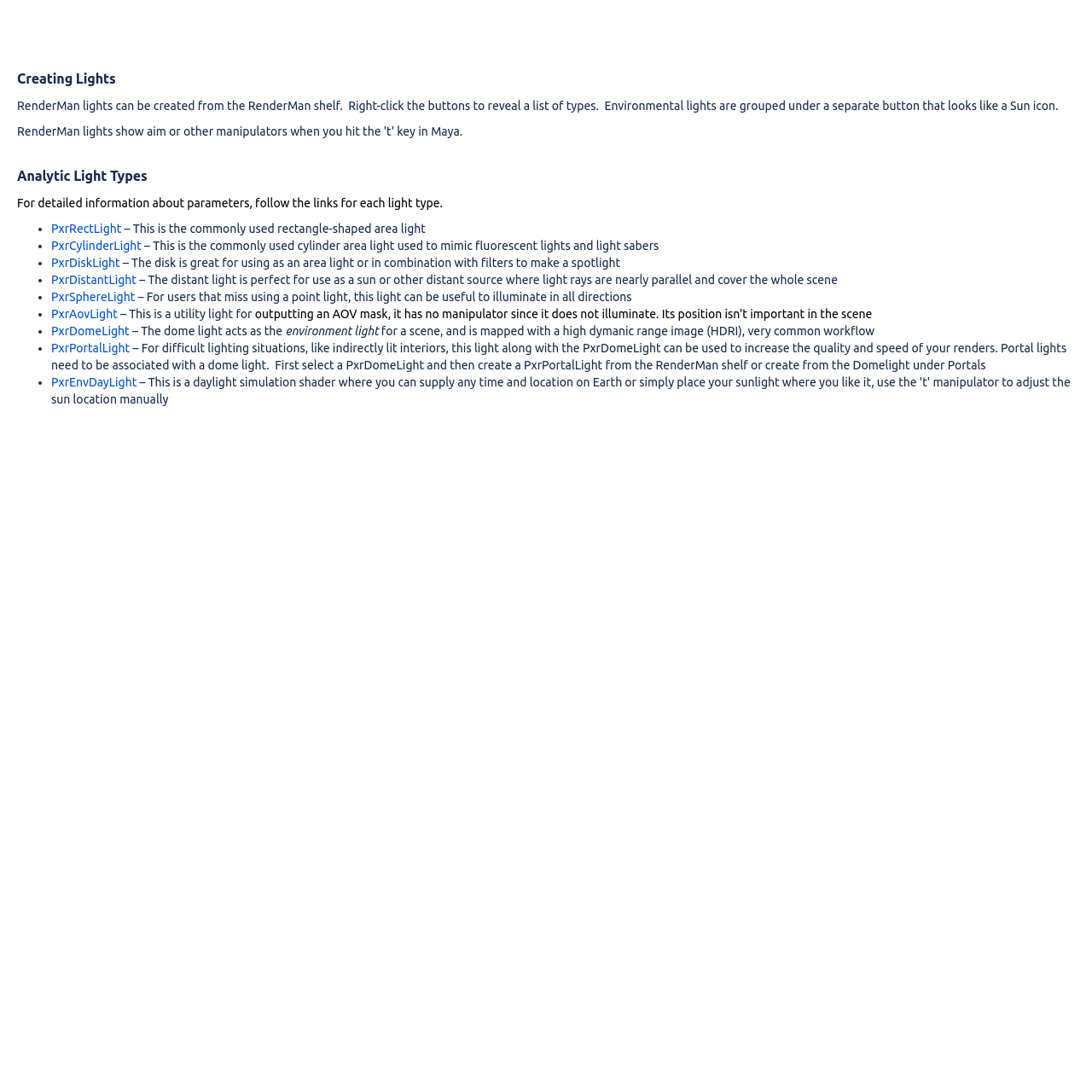Summarize the webpage comprehensively, mentioning all visible components.

The webpage is about creating lights in RenderMan, a 3D rendering software. At the top, there is a heading "Creating Lights" followed by a brief description of how to create lights from the RenderMan shelf. Below this, there is another heading "Analytic Light Types" which introduces a list of different light types.

The list of light types is presented in a bullet point format, with each item consisting of a link to a specific light type, such as PxrRectLight, PxrCylinderLight, and PxrDiskLight, among others. Each link is accompanied by a brief description of the light type, explaining its characteristics and uses.

The list of light types takes up most of the webpage, with 9 different light types listed in total. The descriptions of each light type vary in length, but they all provide some information about the light's characteristics and how it can be used in rendering.

Overall, the webpage appears to be a reference guide for users of RenderMan, providing information on the different types of lights that can be created and used in the software.